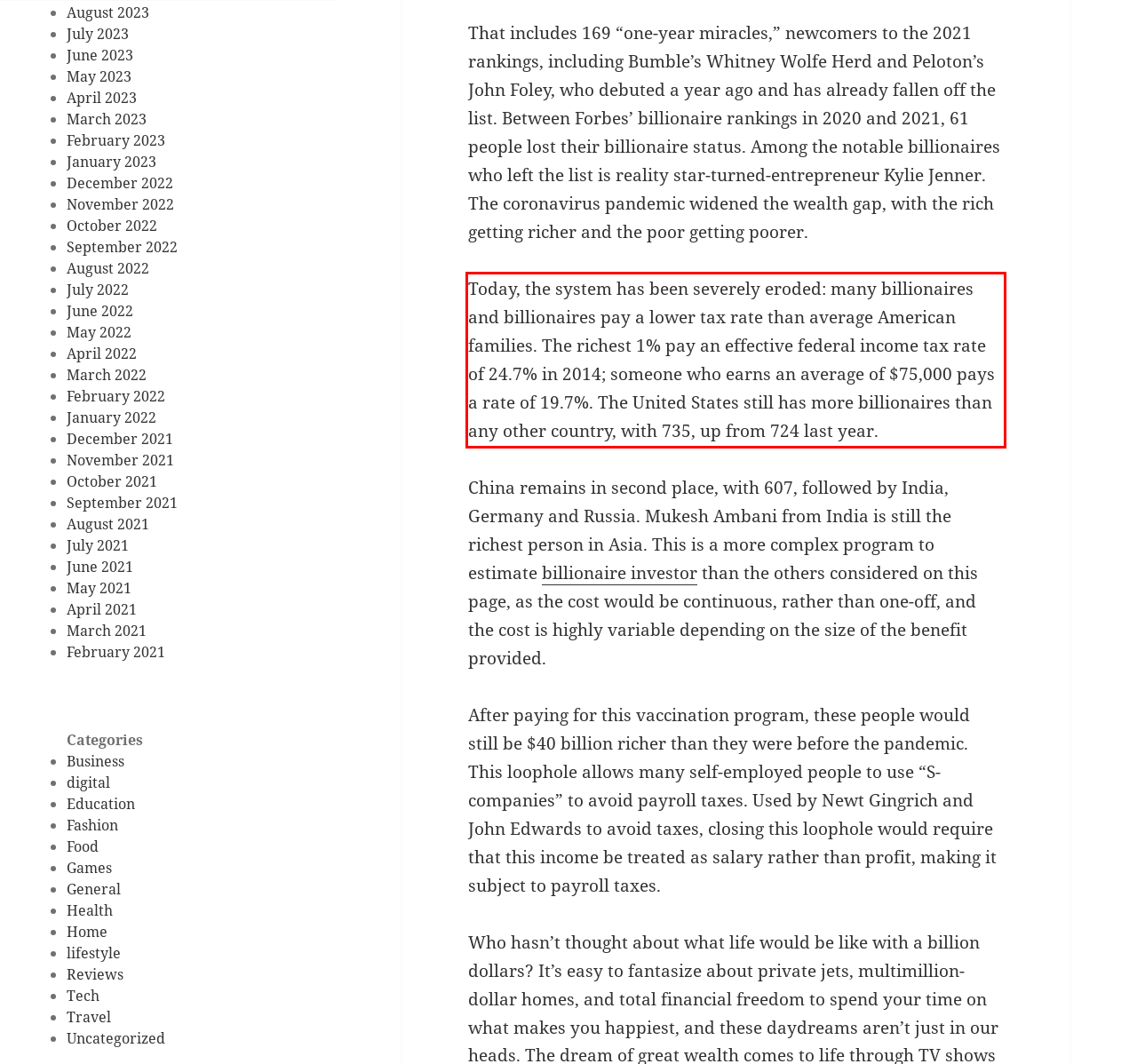Within the provided webpage screenshot, find the red rectangle bounding box and perform OCR to obtain the text content.

Today, the system has been severely eroded: many billionaires and billionaires pay a lower tax rate than average American families. The richest 1% pay an effective federal income tax rate of 24.7% in 2014; someone who earns an average of $75,000 pays a rate of 19.7%. The United States still has more billionaires than any other country, with 735, up from 724 last year.